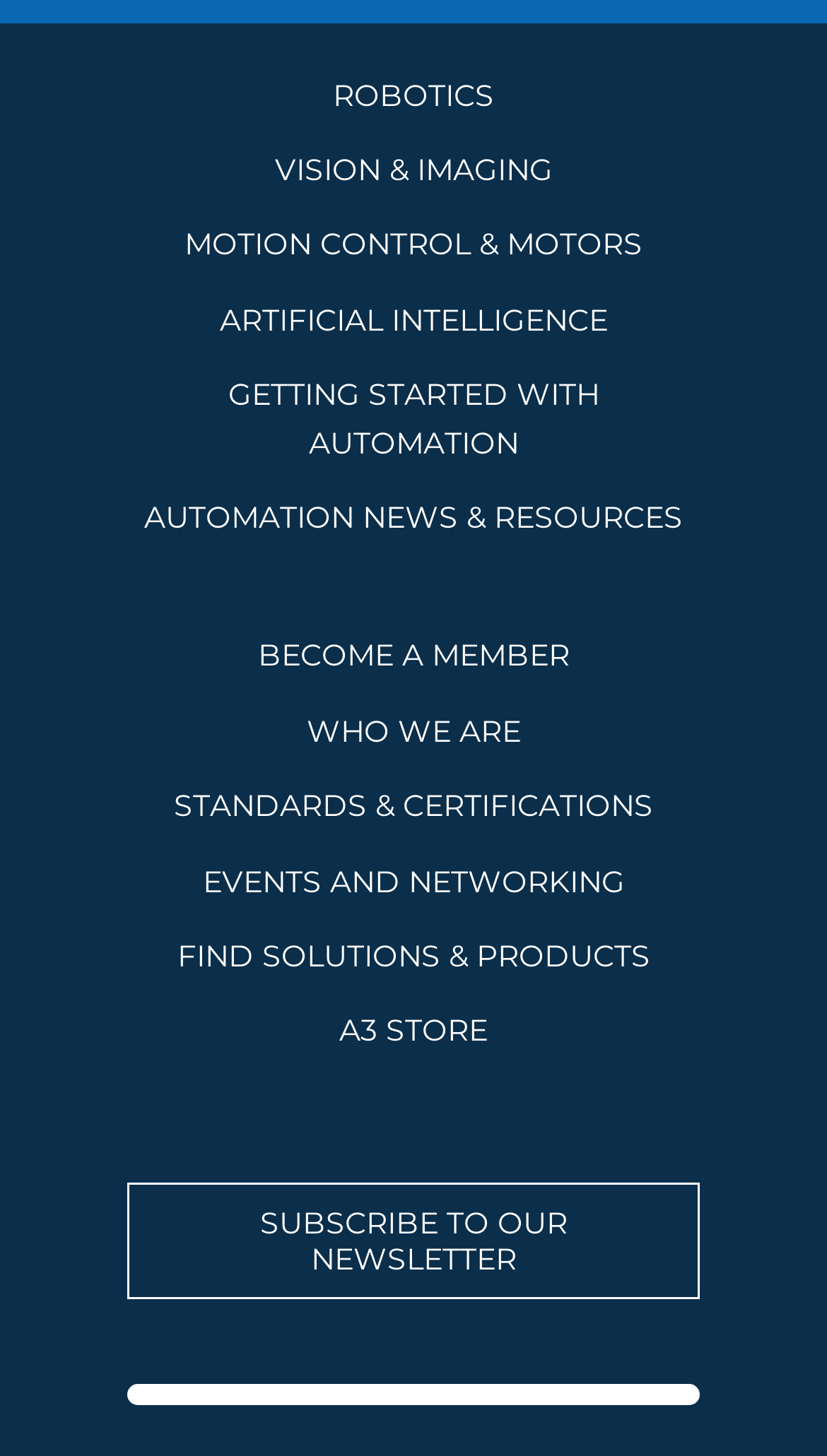How many sections are there on the webpage?
By examining the image, provide a one-word or phrase answer.

At least 2